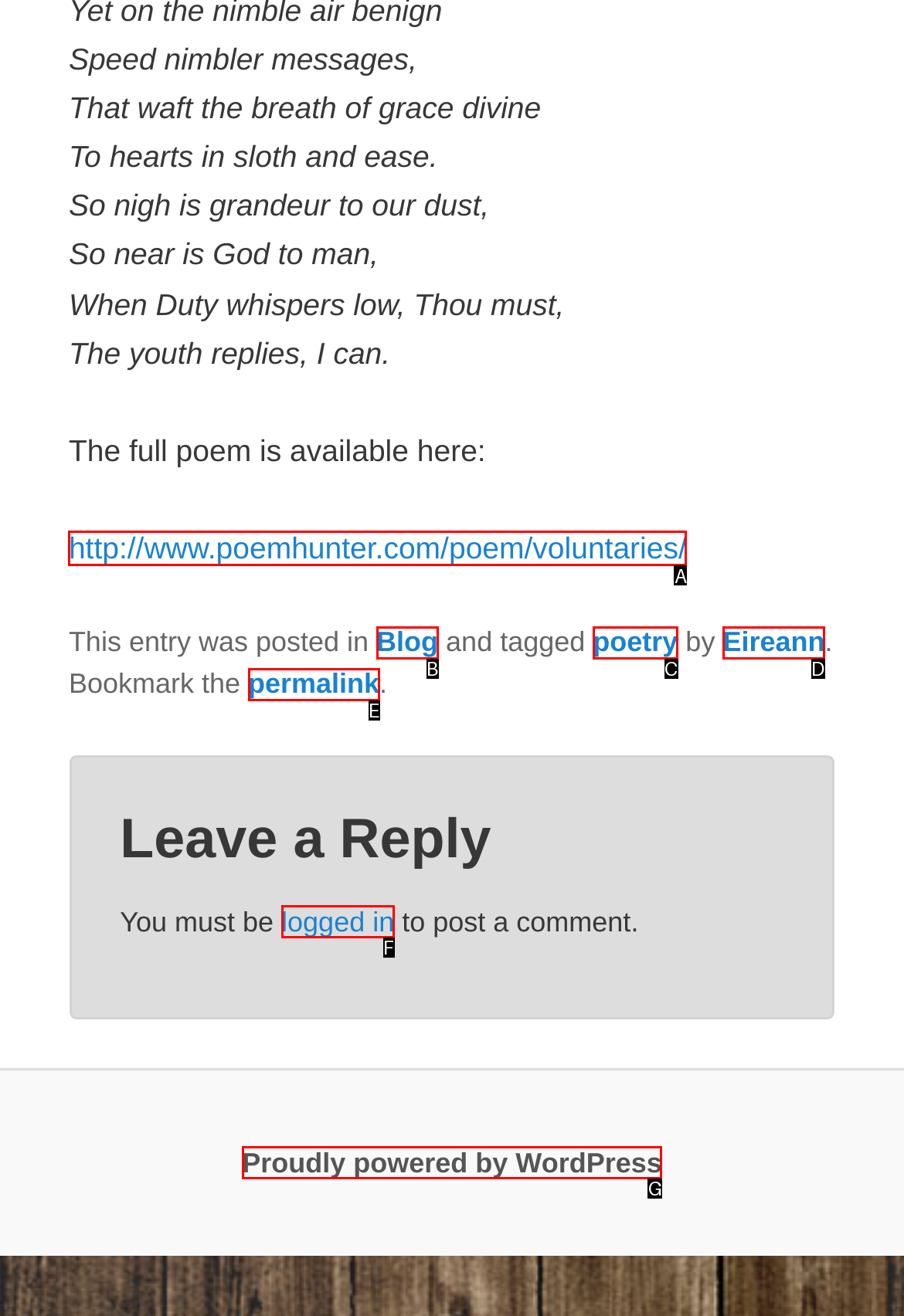Determine which option fits the following description: Newsletters
Answer with the corresponding option's letter directly.

None